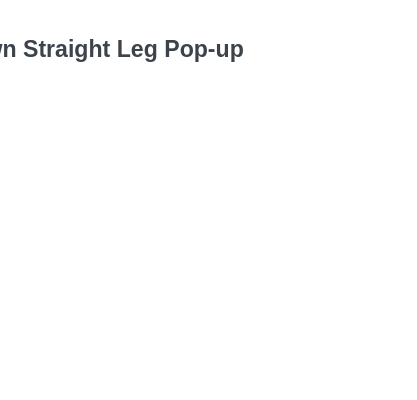Provide a brief response to the question below using one word or phrase:
How easy is the assembly of the tent?

Easy